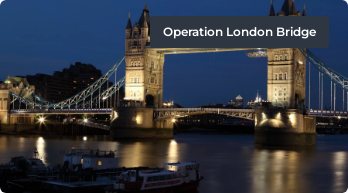What is the phrase displayed above the bridge?
Answer the question with a detailed explanation, including all necessary information.

The caption states that the phrase 'Operation London Bridge' is prominently displayed above the bridge, hinting at a detailed emergency plan established for the passing of a senior royal.